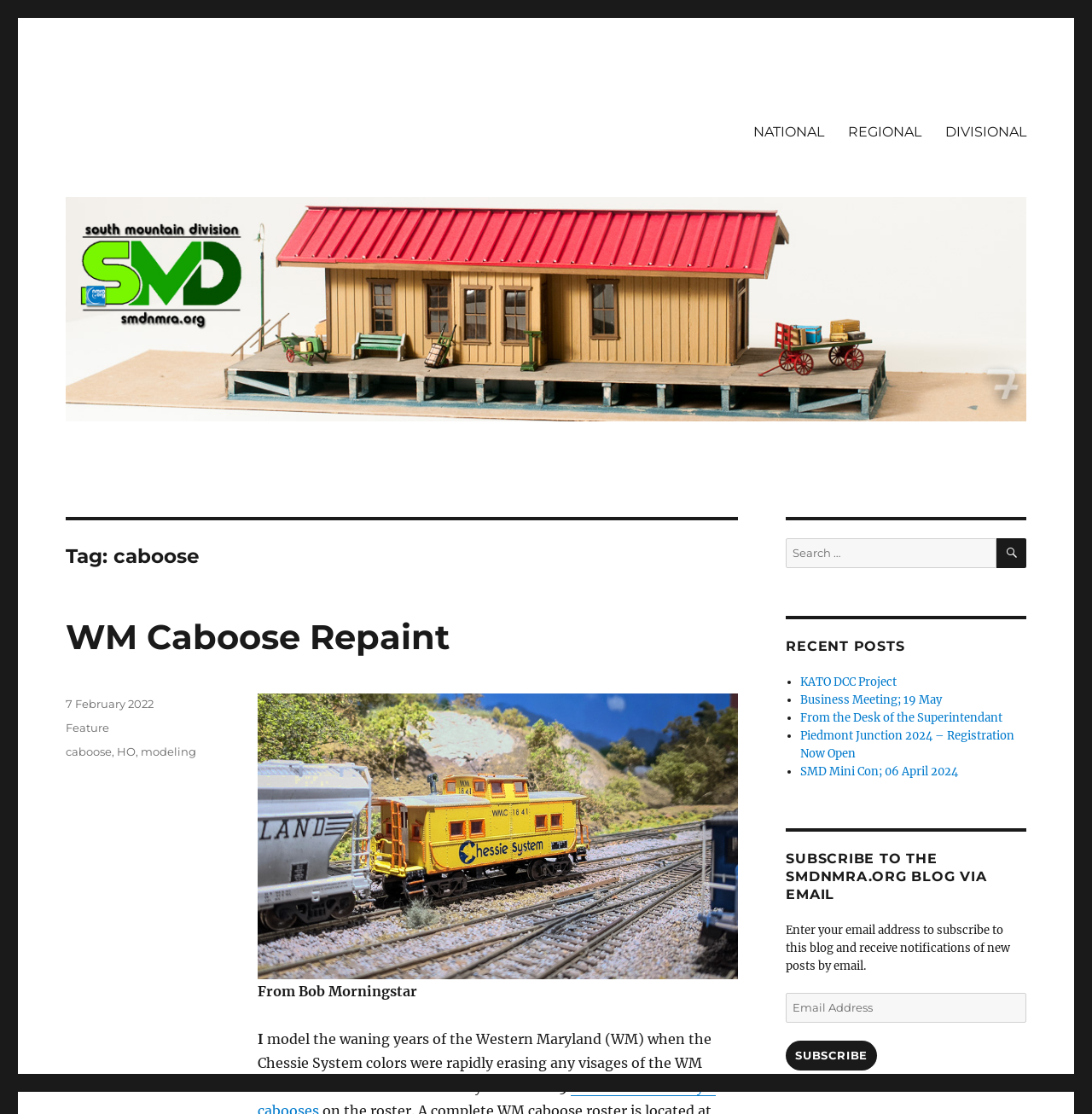Can you determine the bounding box coordinates of the area that needs to be clicked to fulfill the following instruction: "View recent posts"?

[0.72, 0.604, 0.94, 0.7]